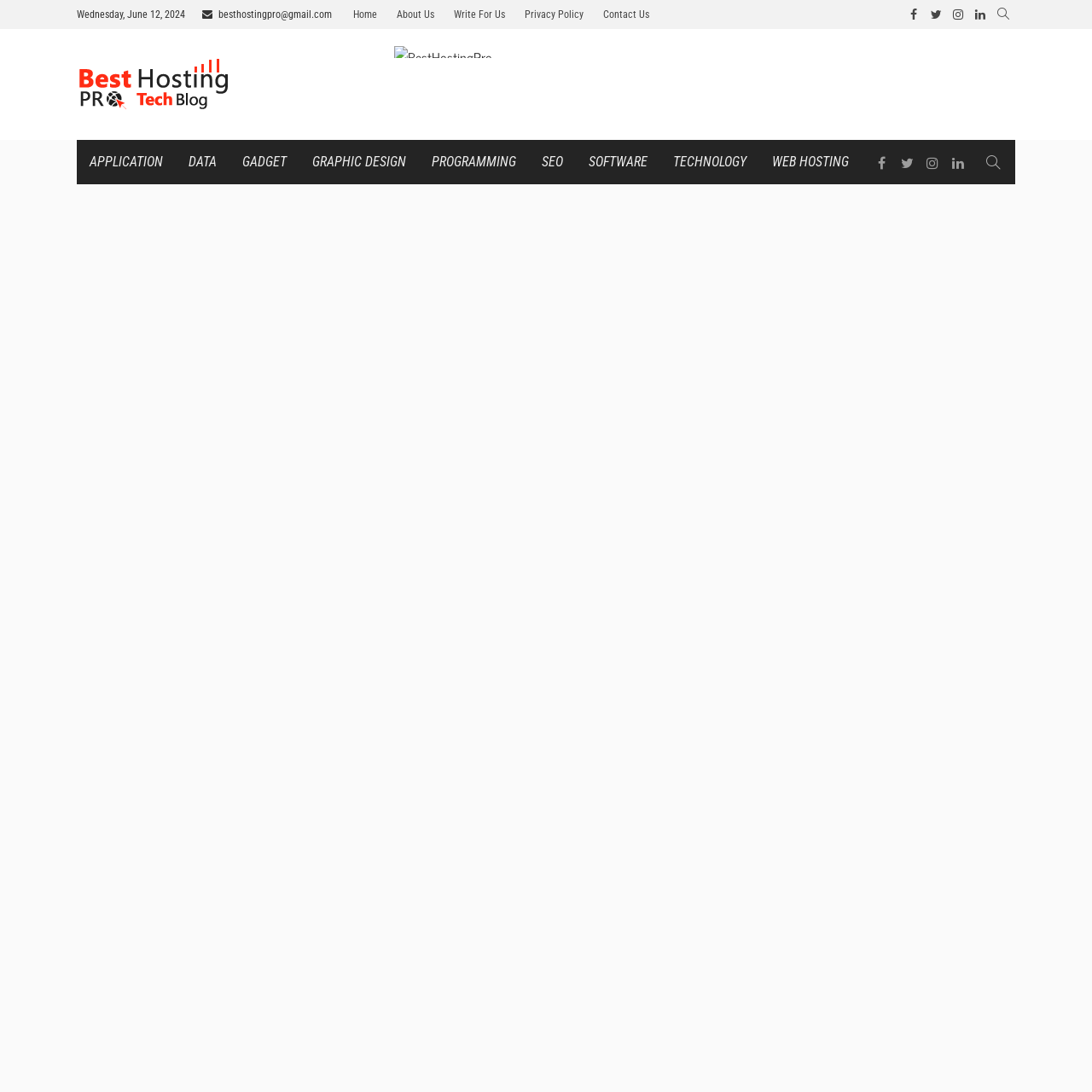How many social media links are present at the top of the webpage?
Look at the screenshot and give a one-word or phrase answer.

4